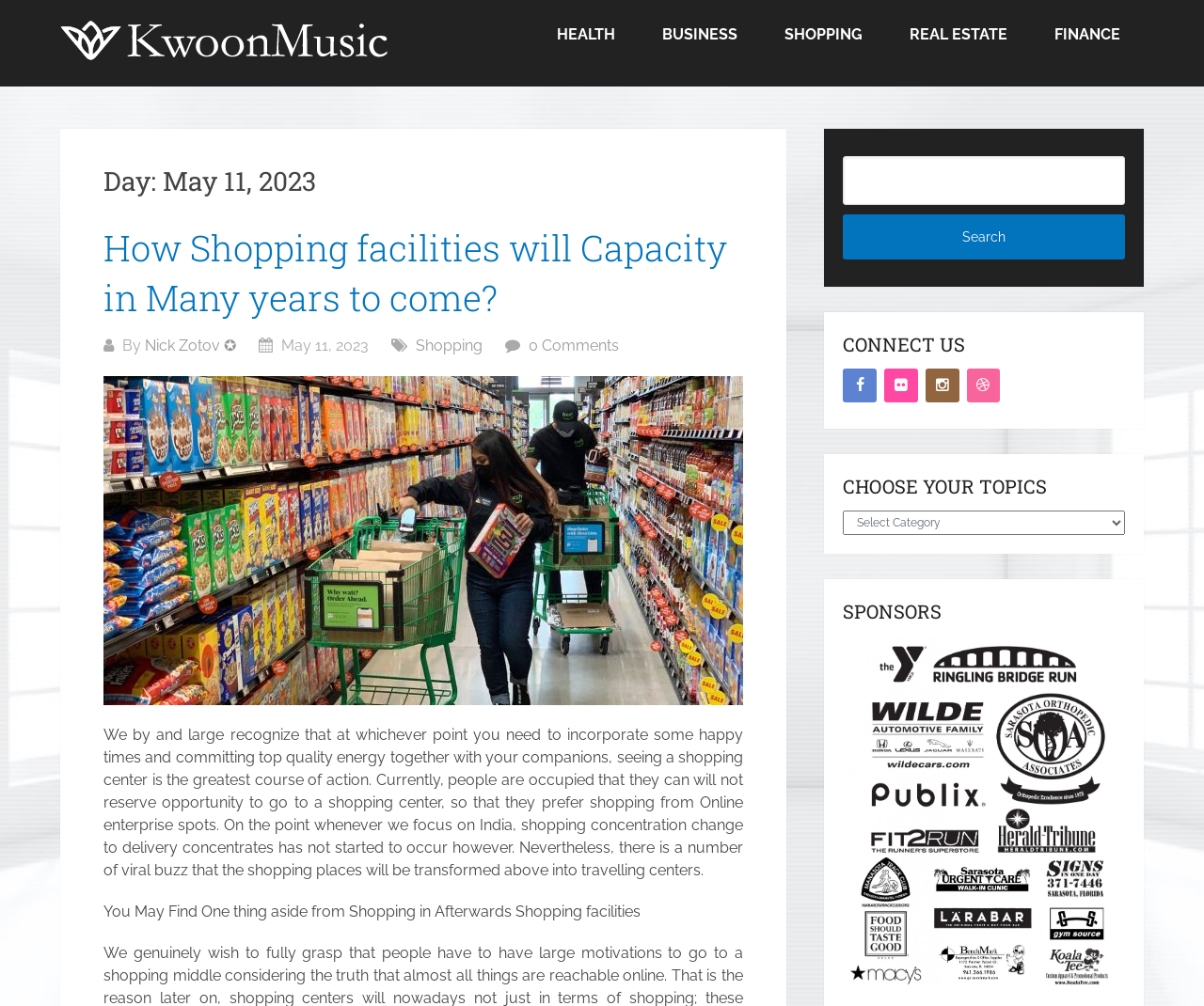What is the topic of the article?
Relying on the image, give a concise answer in one word or a brief phrase.

Shopping facilities